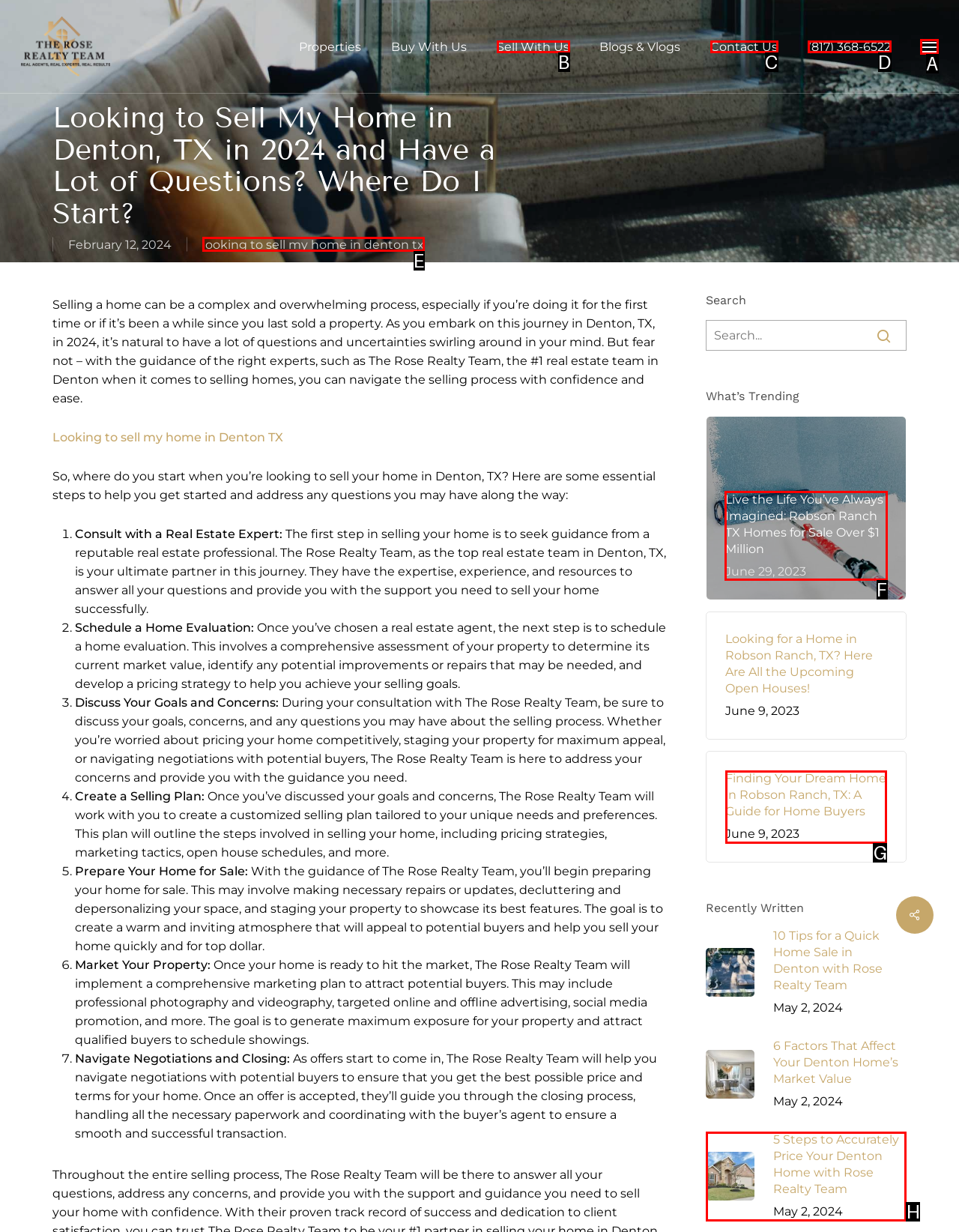Identify the correct UI element to click for this instruction: Click on the STADLER VÖLKEL Rechtsanwälte GmbH link
Respond with the appropriate option's letter from the provided choices directly.

None